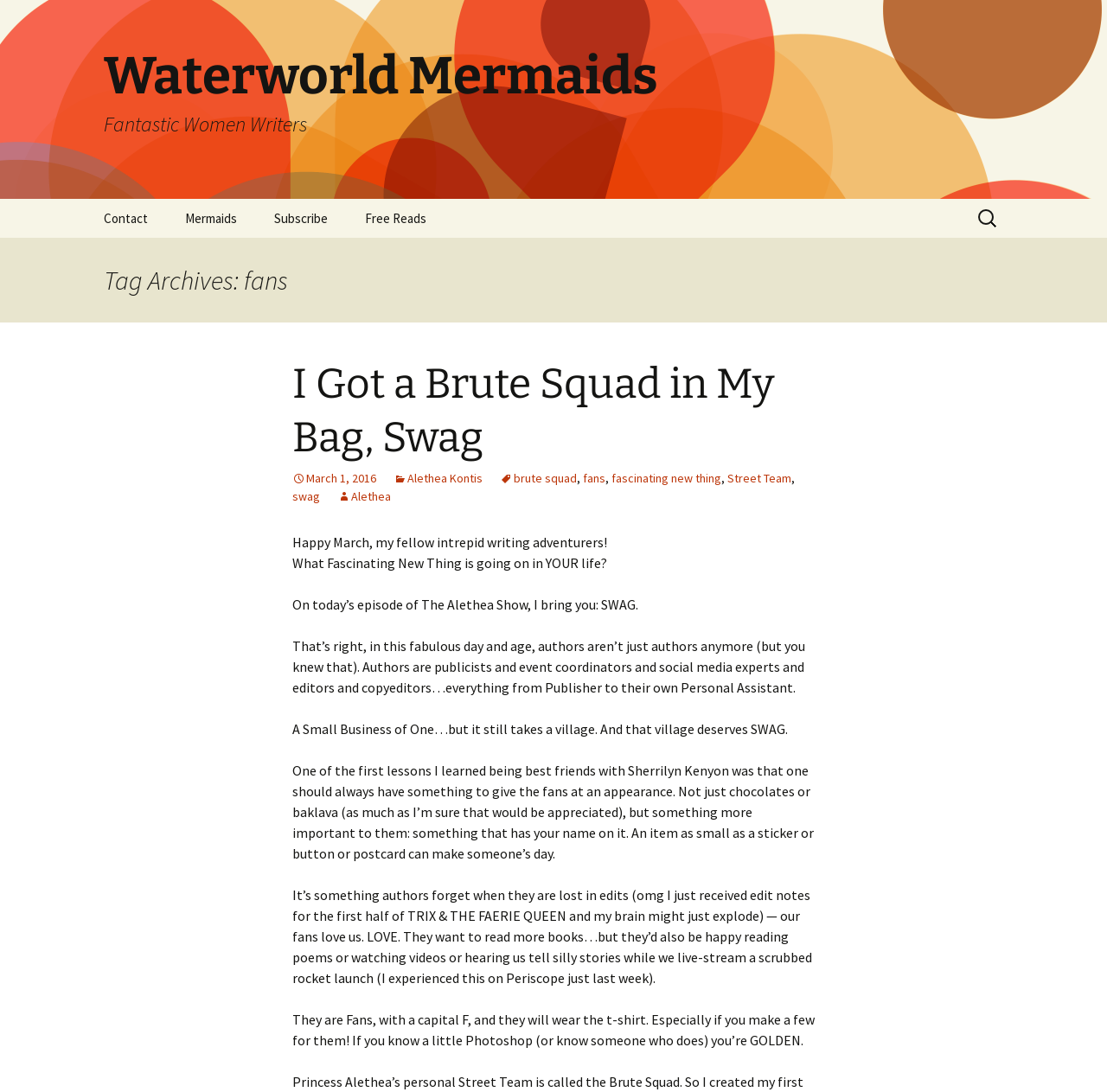Please find and report the bounding box coordinates of the element to click in order to perform the following action: "Read the article 'I Got a Brute Squad in My Bag, Swag'". The coordinates should be expressed as four float numbers between 0 and 1, in the format [left, top, right, bottom].

[0.264, 0.329, 0.699, 0.424]